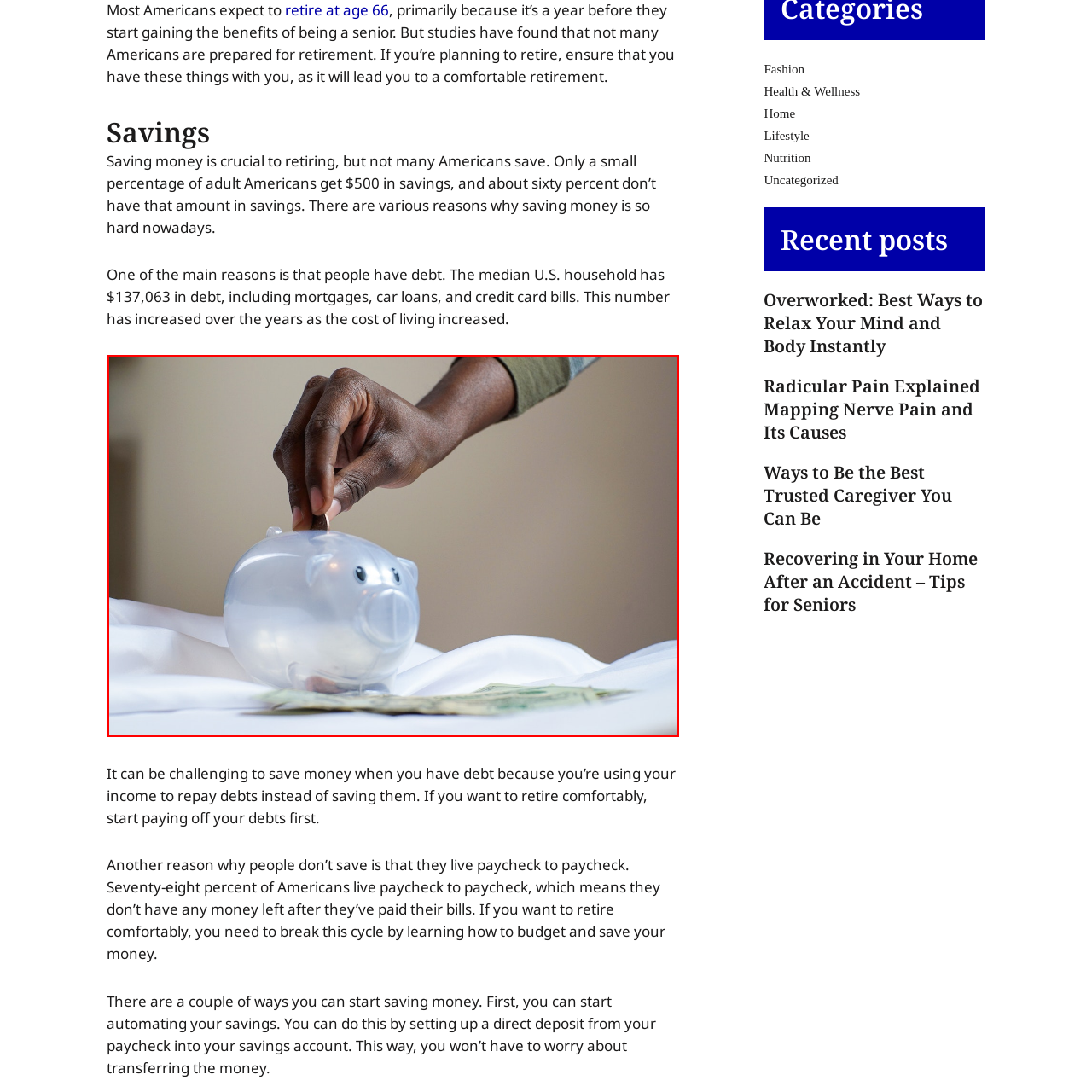Give a detailed account of the scene depicted in the image inside the red rectangle.

The image features a close-up shot of a hand placing coins into a clear piggy bank, symbolizing the act of saving money. Surrounding the piggy bank are several folded bills, emphasizing the importance of accumulating savings for financial security. This visual representation aligns with the discussion on the challenges many Americans face in saving due to debt and living paycheck to paycheck. The context of the image highlights the necessity of budgeting and prioritizing savings as essential steps toward achieving financial stability and planning for a comfortable retirement.